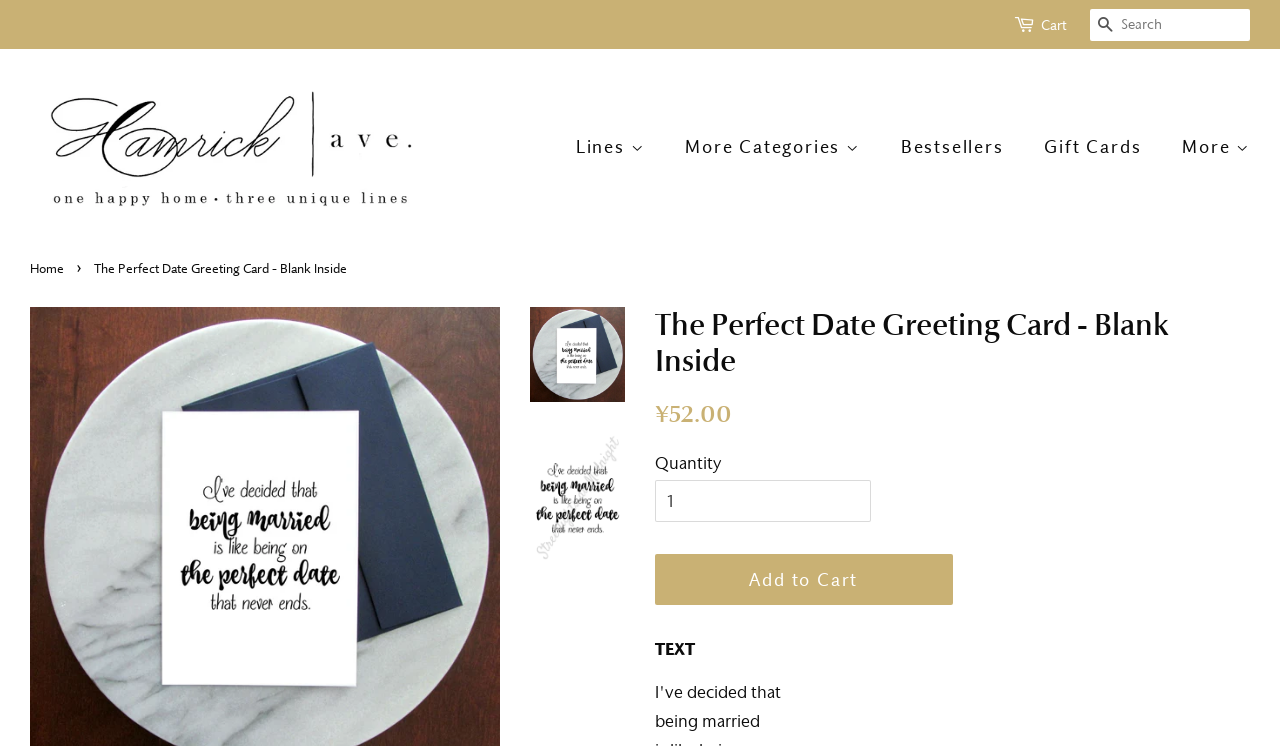Give a one-word or short phrase answer to this question: 
What is the function of the search button?

To search